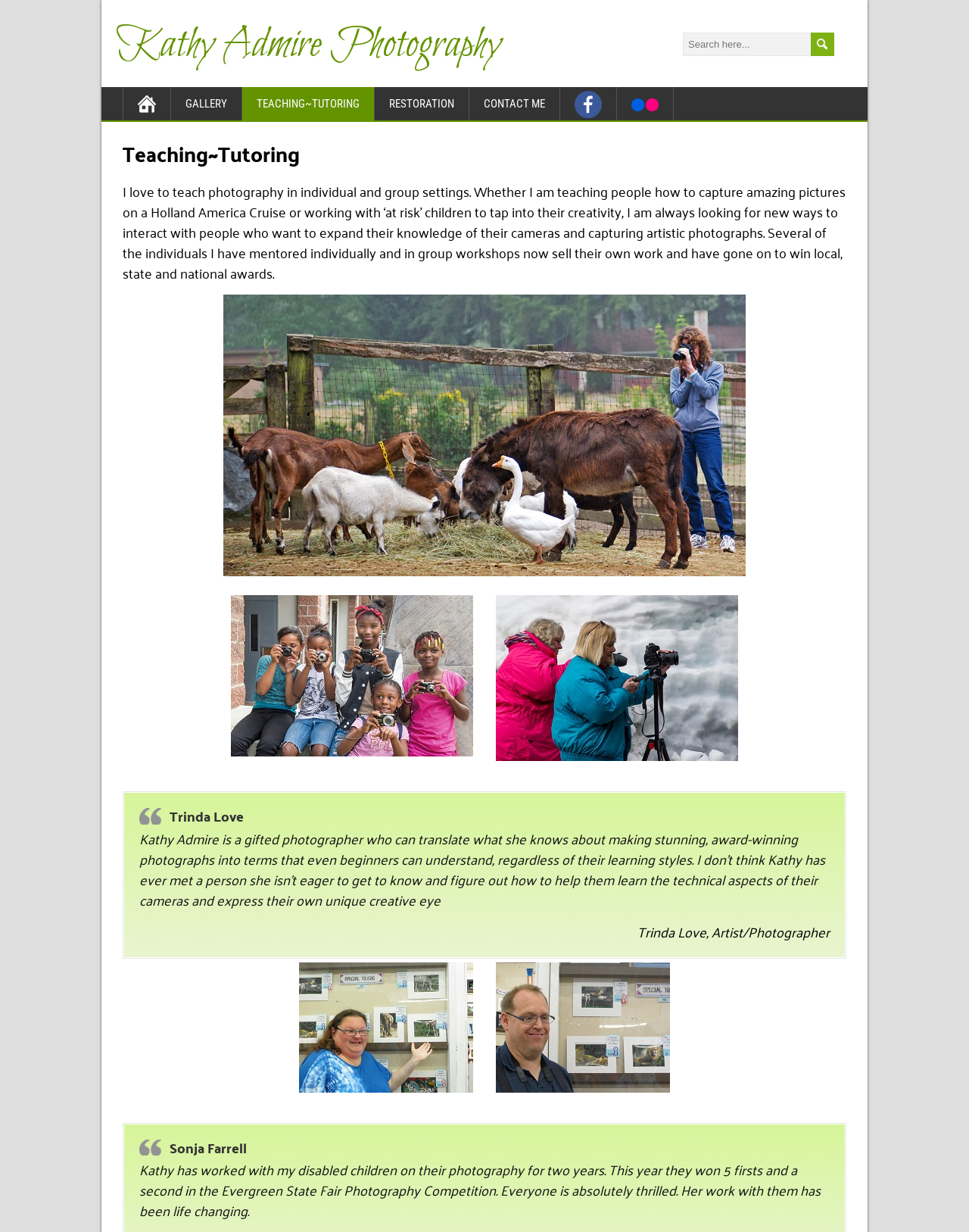Who is Trinda Love?
Using the image, respond with a single word or phrase.

Artist/Photographer